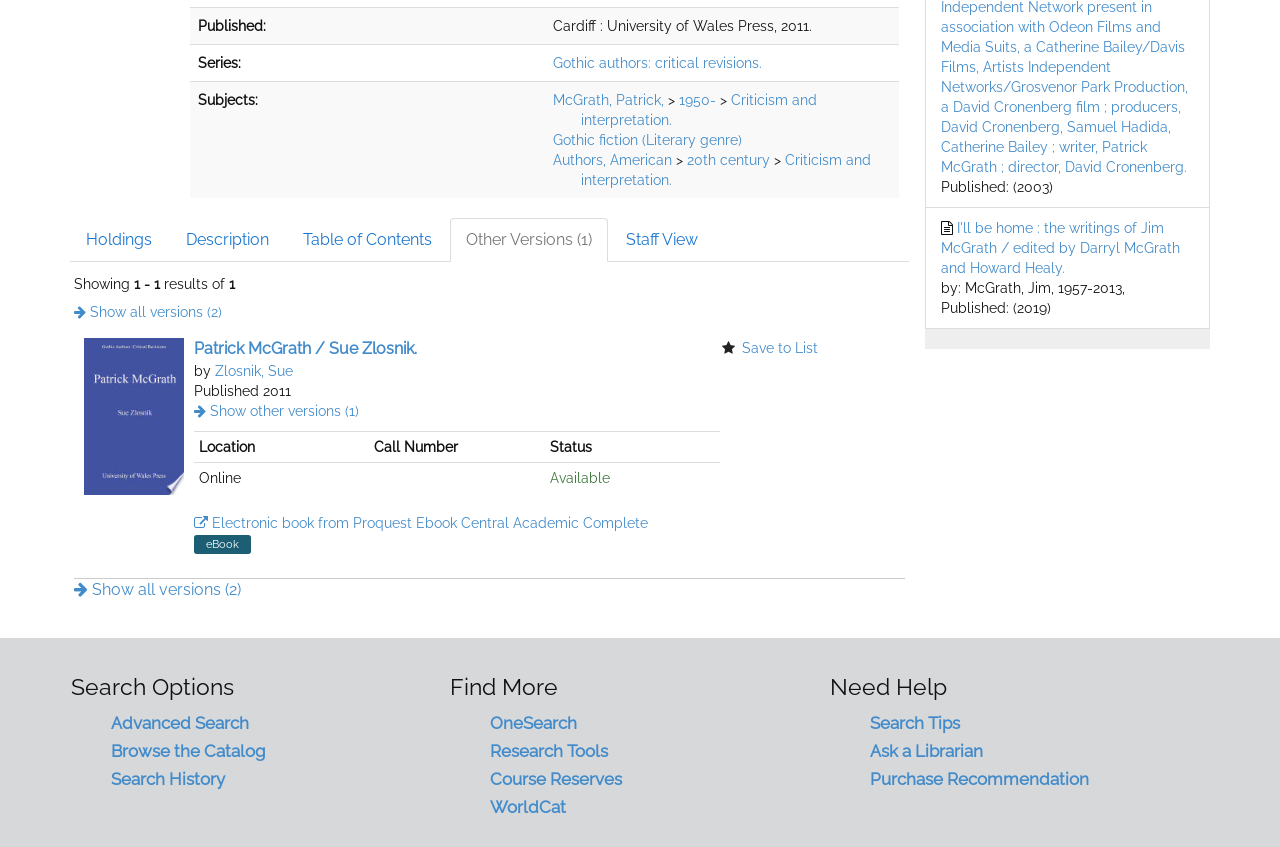Give the bounding box coordinates for the element described as: "alt="Patrick McGrath / Sue Zlosnik."".

[0.066, 0.399, 0.144, 0.585]